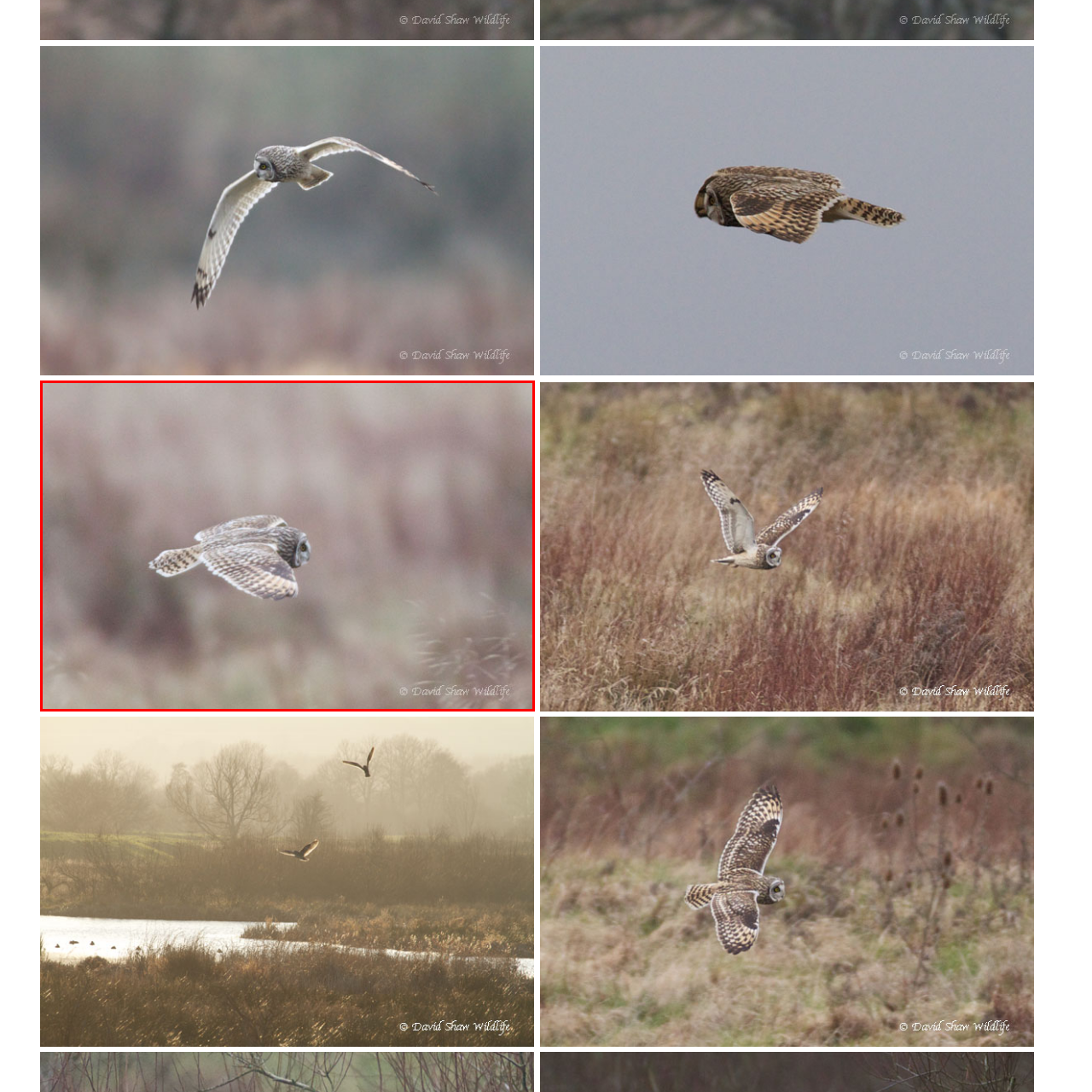Analyze the image surrounded by the red box and respond concisely: Who captured the image?

David Shaw